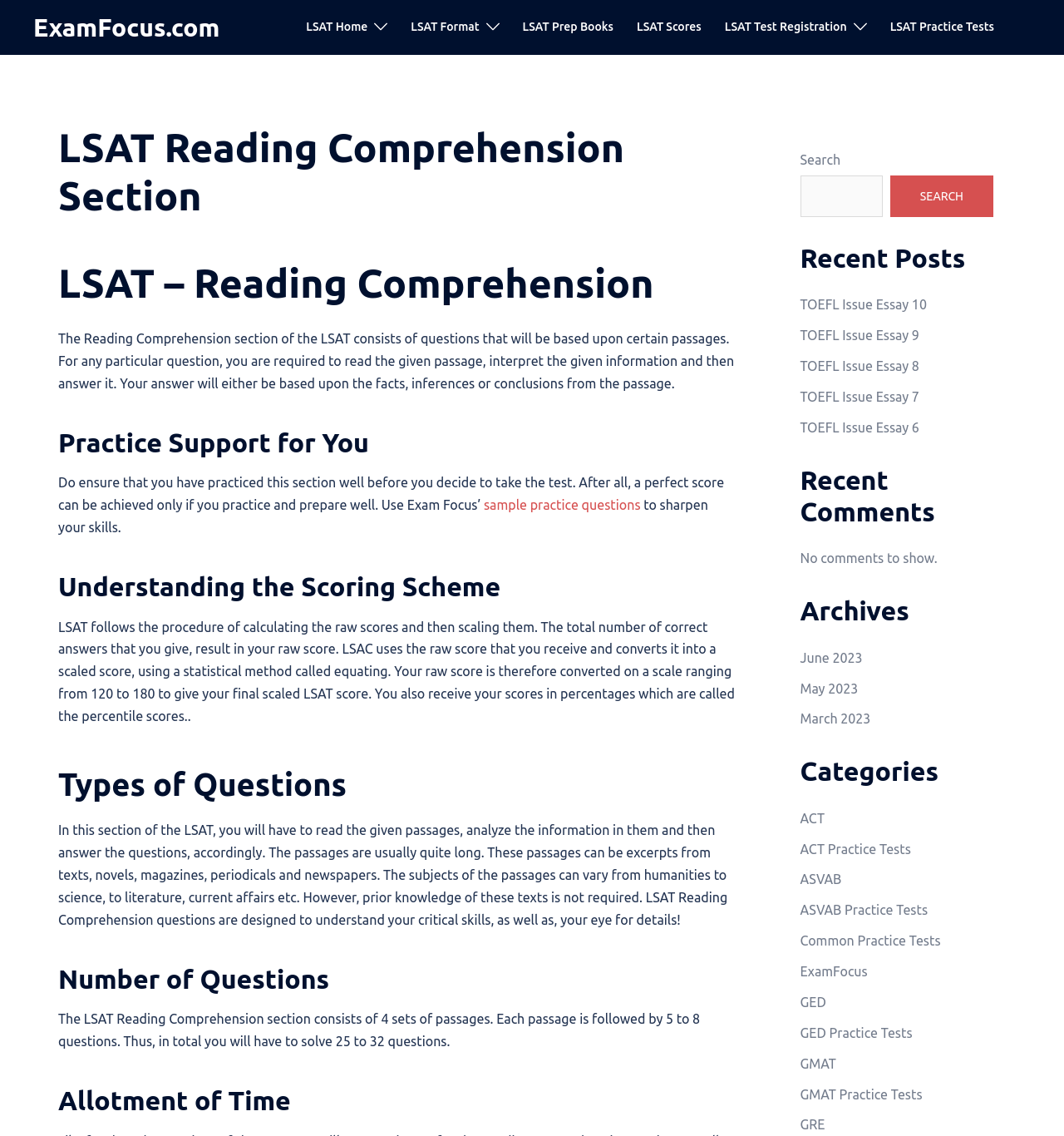Determine the bounding box coordinates for the region that must be clicked to execute the following instruction: "Click on LSAT Home".

[0.288, 0.016, 0.346, 0.033]